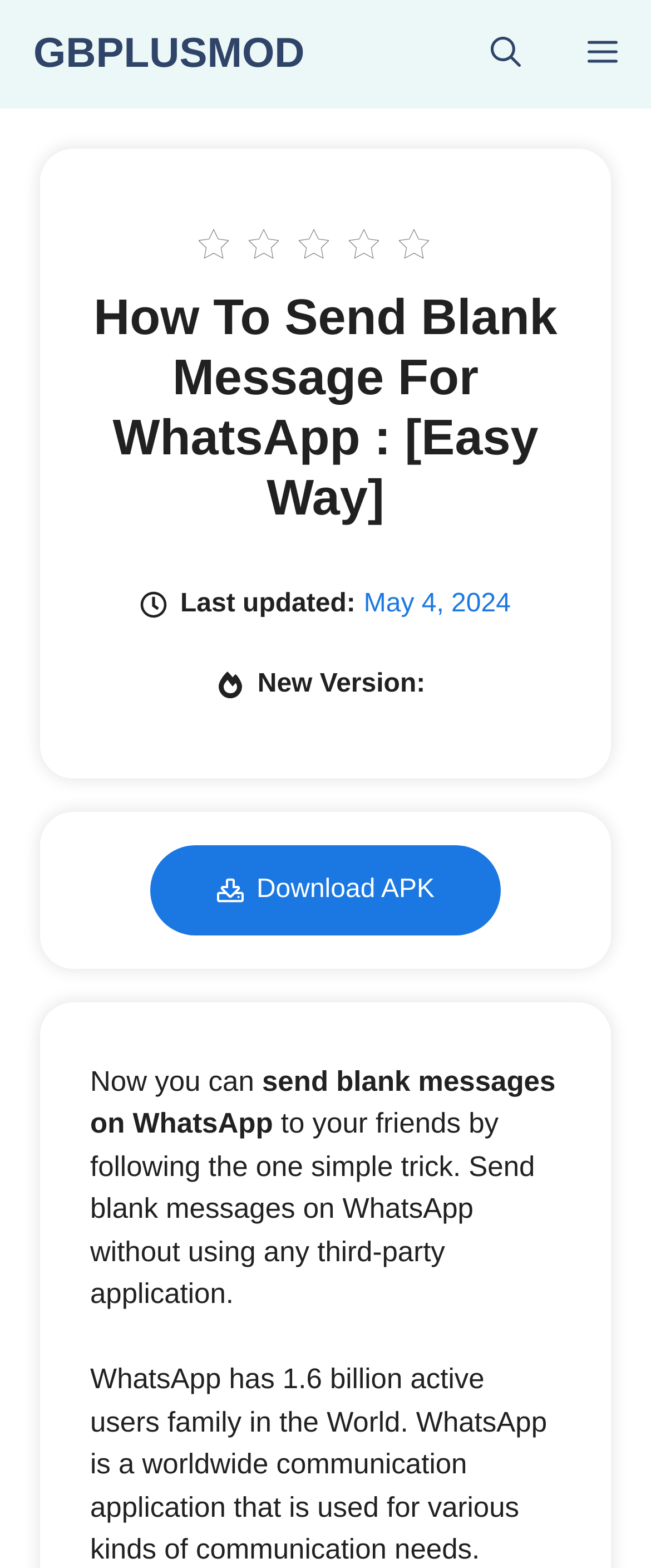Is there a downloadable APK file available?
Look at the screenshot and respond with a single word or phrase.

Yes